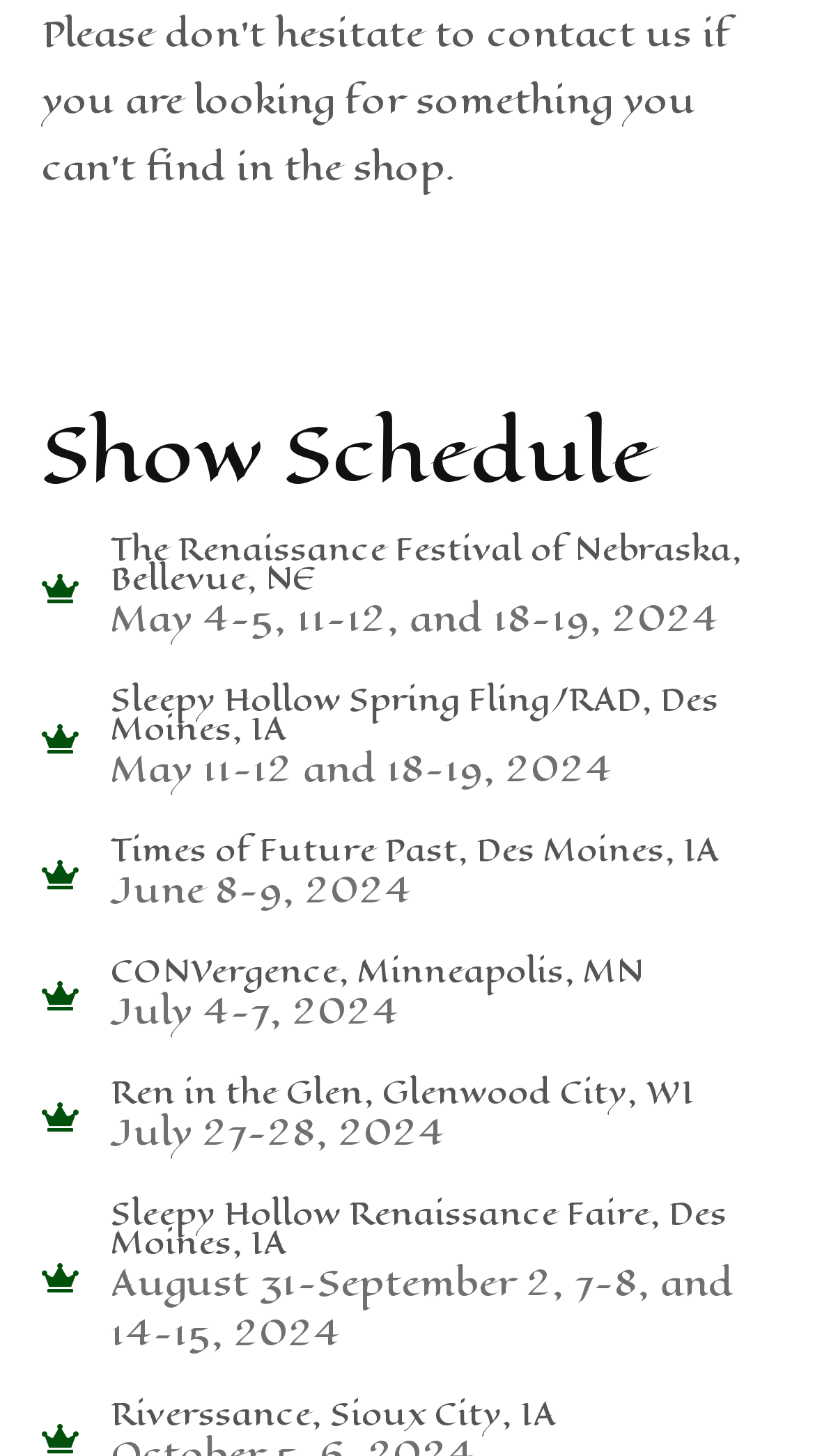Answer the following query with a single word or phrase:
What is the date range of the last event?

August 31-September 2, 7-8, and 14-15, 2024